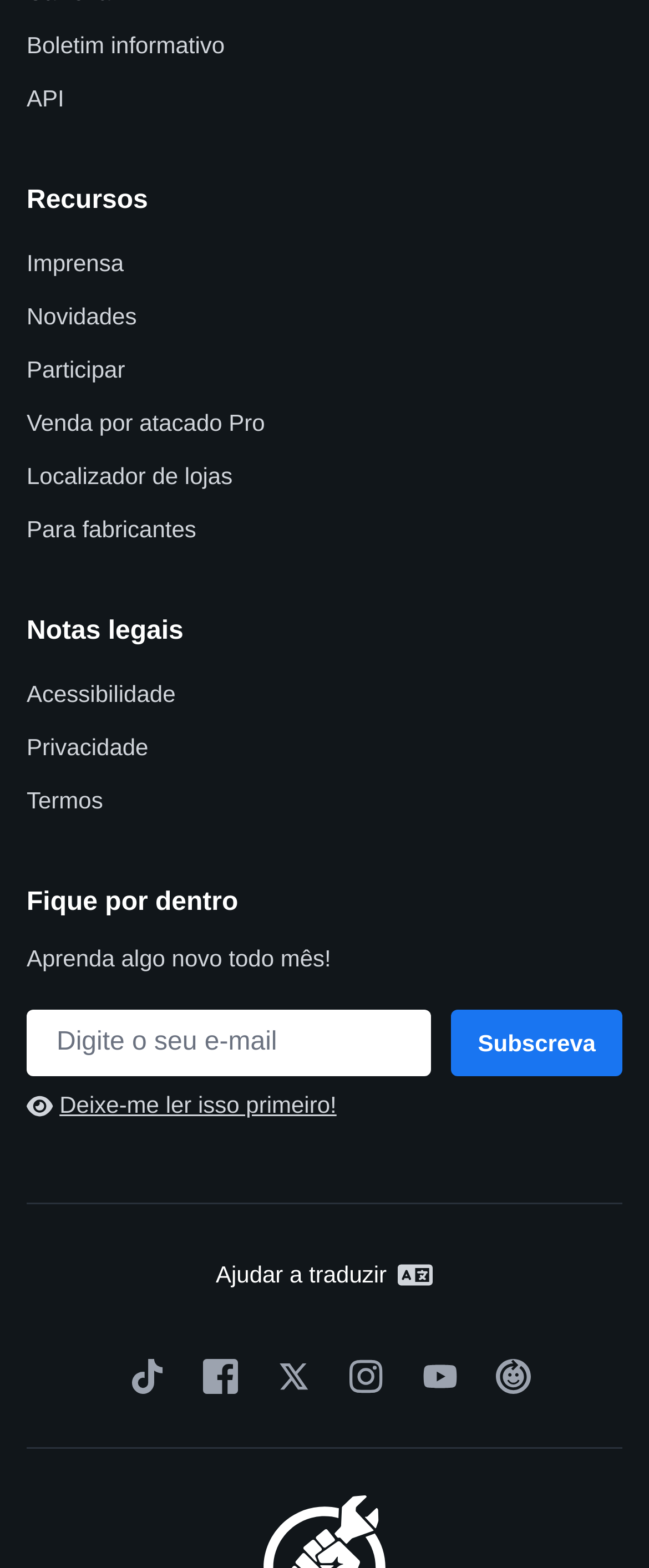Find the bounding box coordinates for the area that must be clicked to perform this action: "Read the informative bulletin".

[0.041, 0.021, 0.346, 0.038]